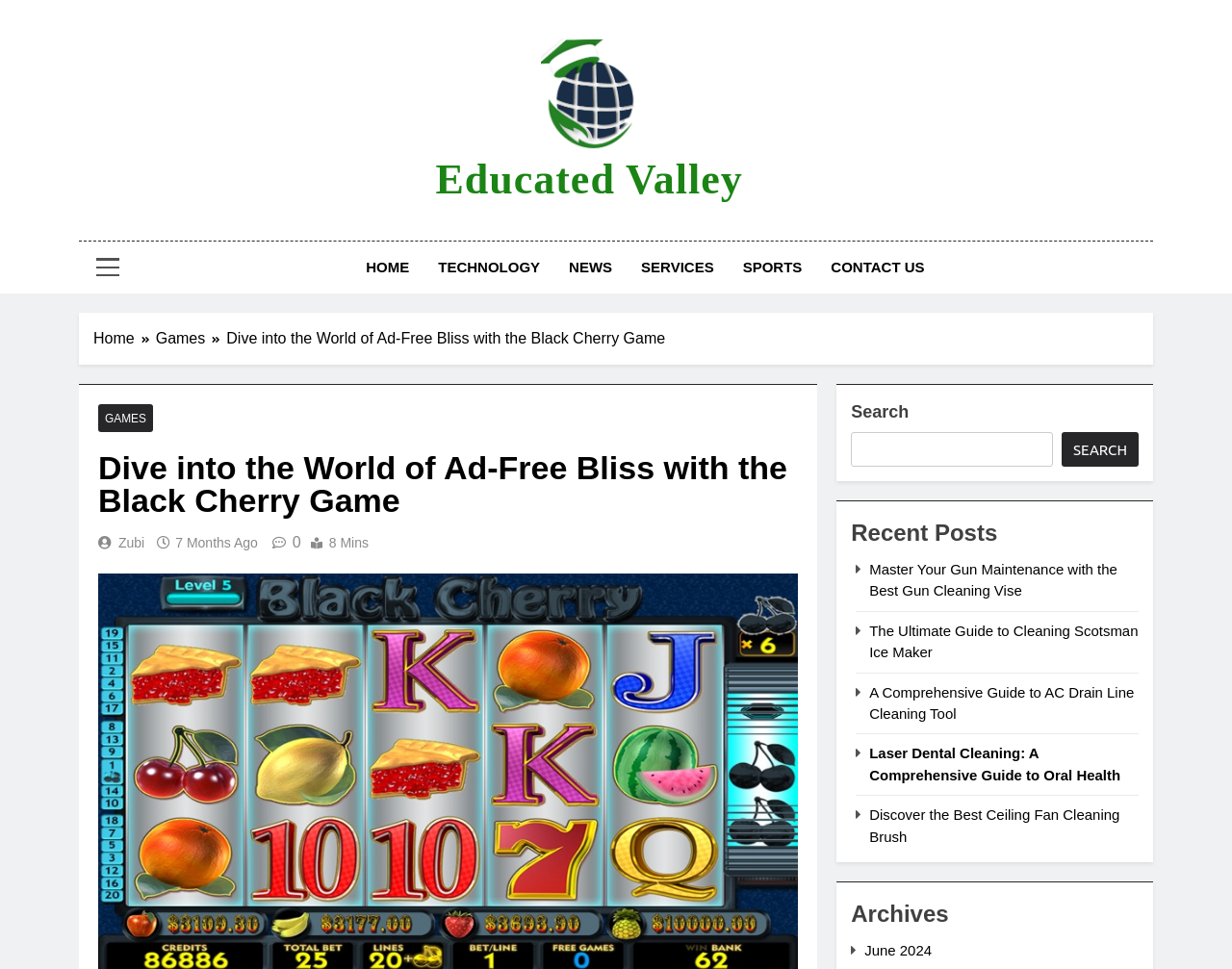What is the purpose of the search box?
Using the image, elaborate on the answer with as much detail as possible.

The search box is present on the webpage with a label 'Search' and a button 'SEARCH', indicating that it is meant to be used to search for content on the website.